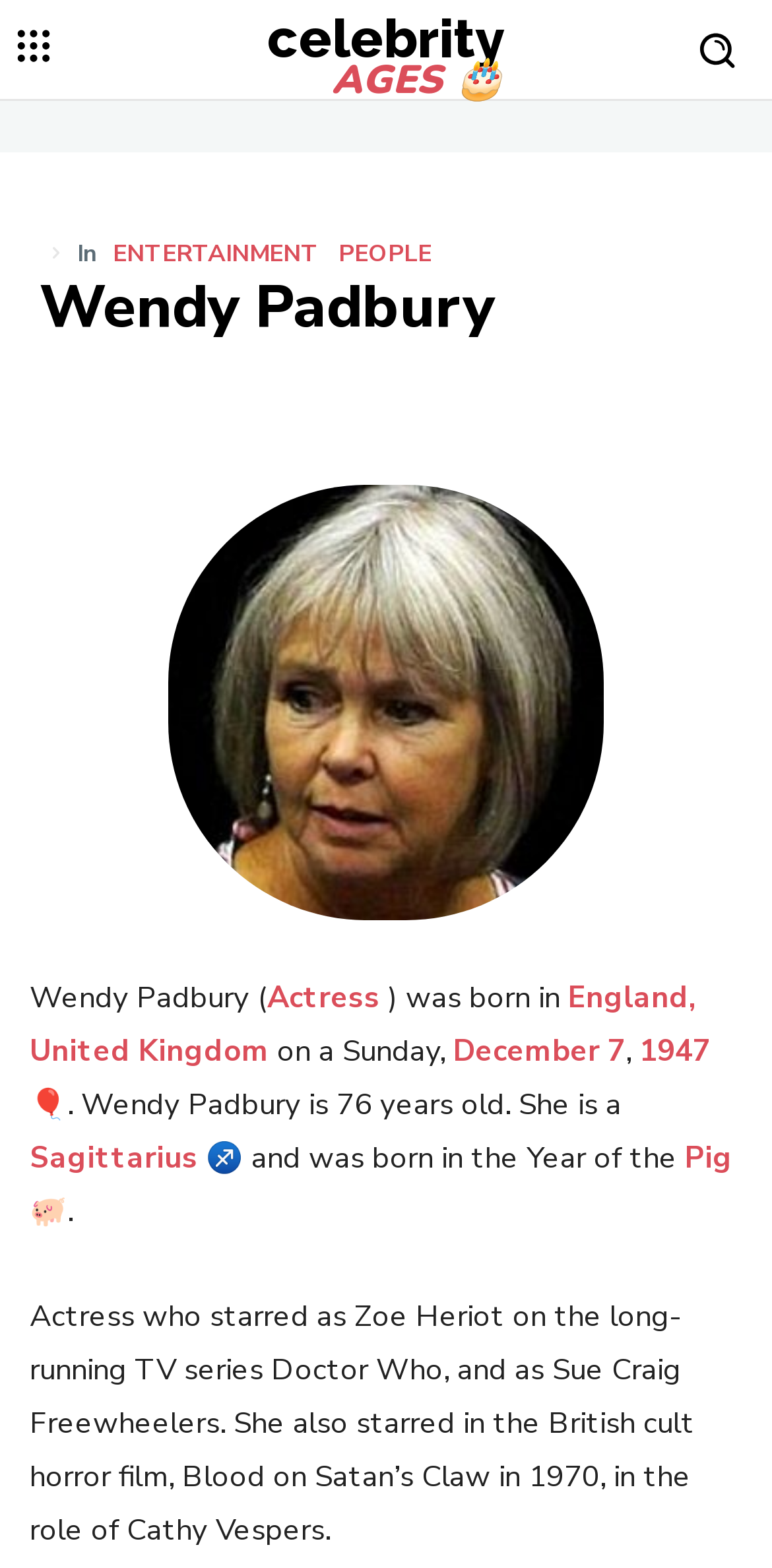From the element description: "celebrityAGES 🎂", extract the bounding box coordinates of the UI element. The coordinates should be expressed as four float numbers between 0 and 1, in the order [left, top, right, bottom].

[0.346, 0.007, 0.654, 0.064]